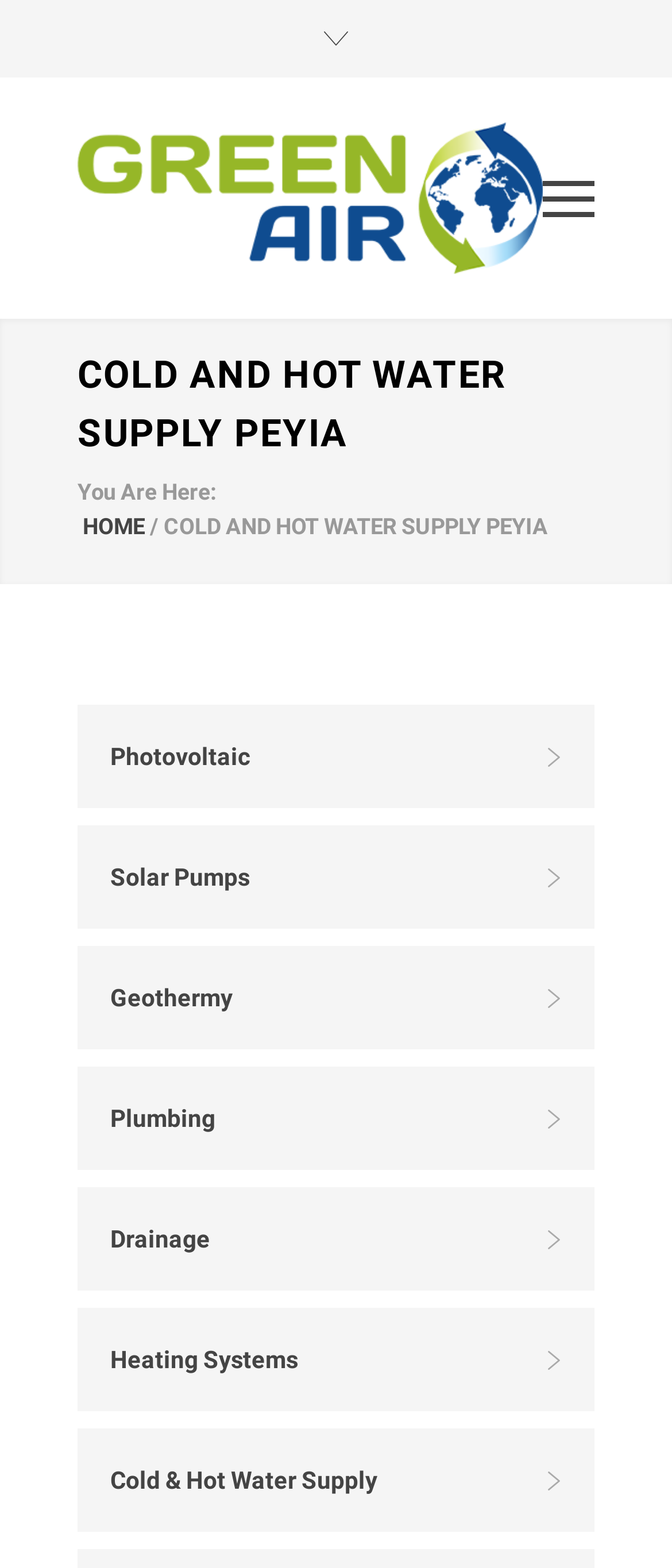Identify and generate the primary title of the webpage.

COLD AND HOT WATER SUPPLY PEYIA